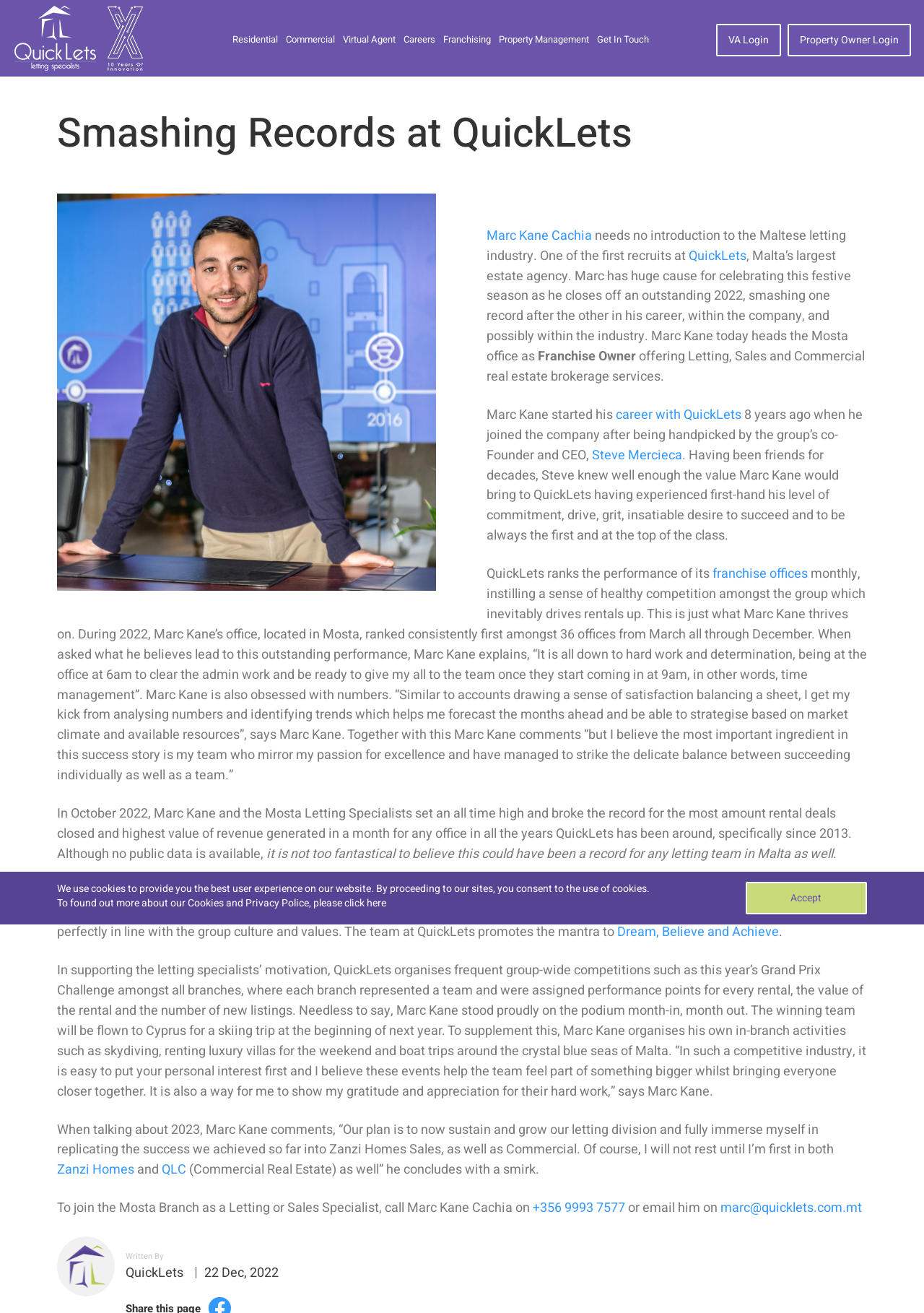Provide a short answer to the following question with just one word or phrase: What is the record set by Marc Kane and the Mosta Letting Specialists in October 2022?

Most amount rental deals closed and highest value of revenue generated